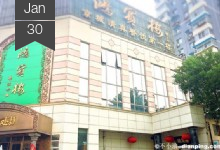What is the cultural significance of the building's name?
Using the image, provide a detailed and thorough answer to the question.

The building's name is depicted in both Chinese characters and decorative elements, which emphasizes its cultural significance, suggesting that the restaurant is proud of its cultural heritage.